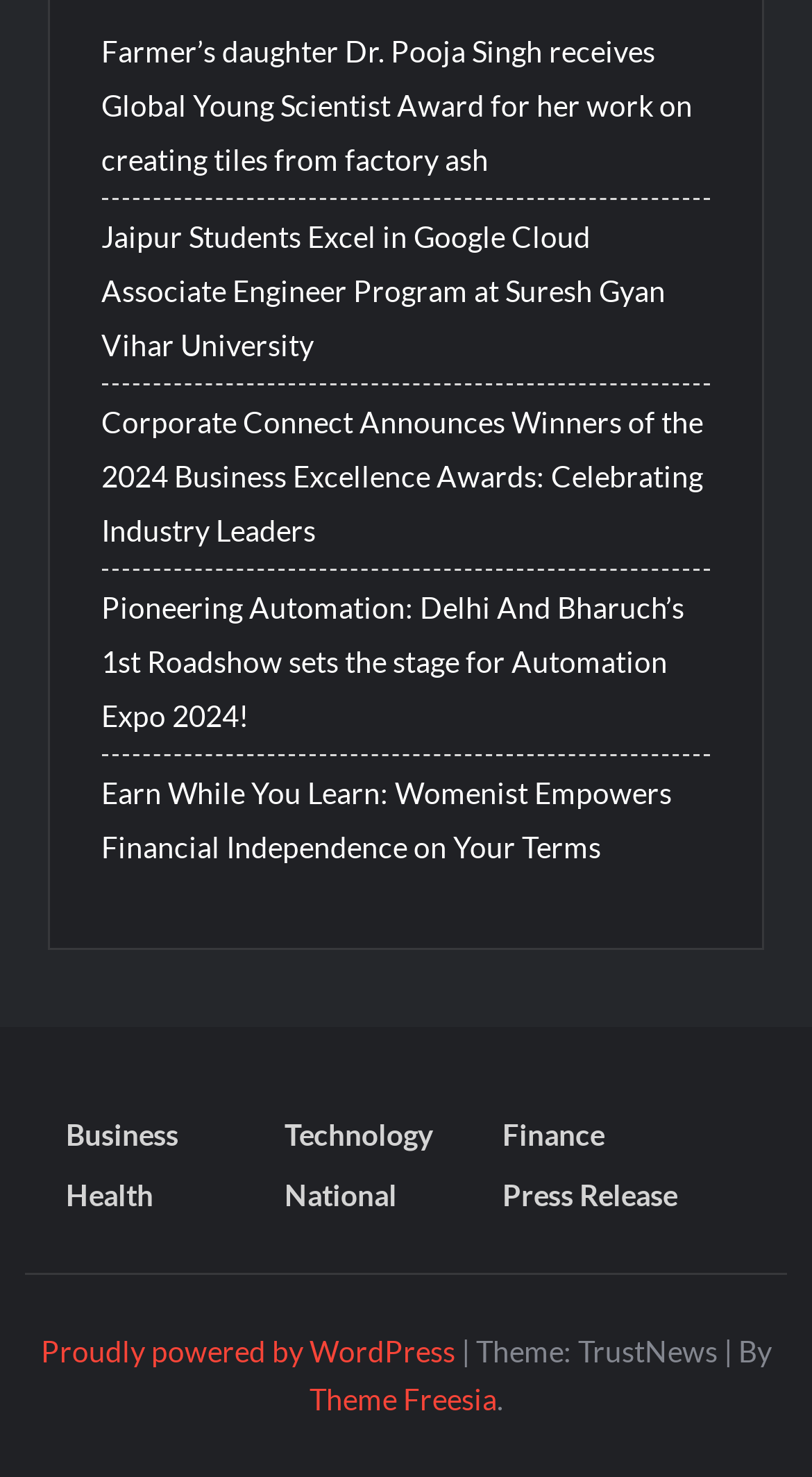What is the name of the platform that powers this website?
From the screenshot, provide a brief answer in one word or phrase.

WordPress